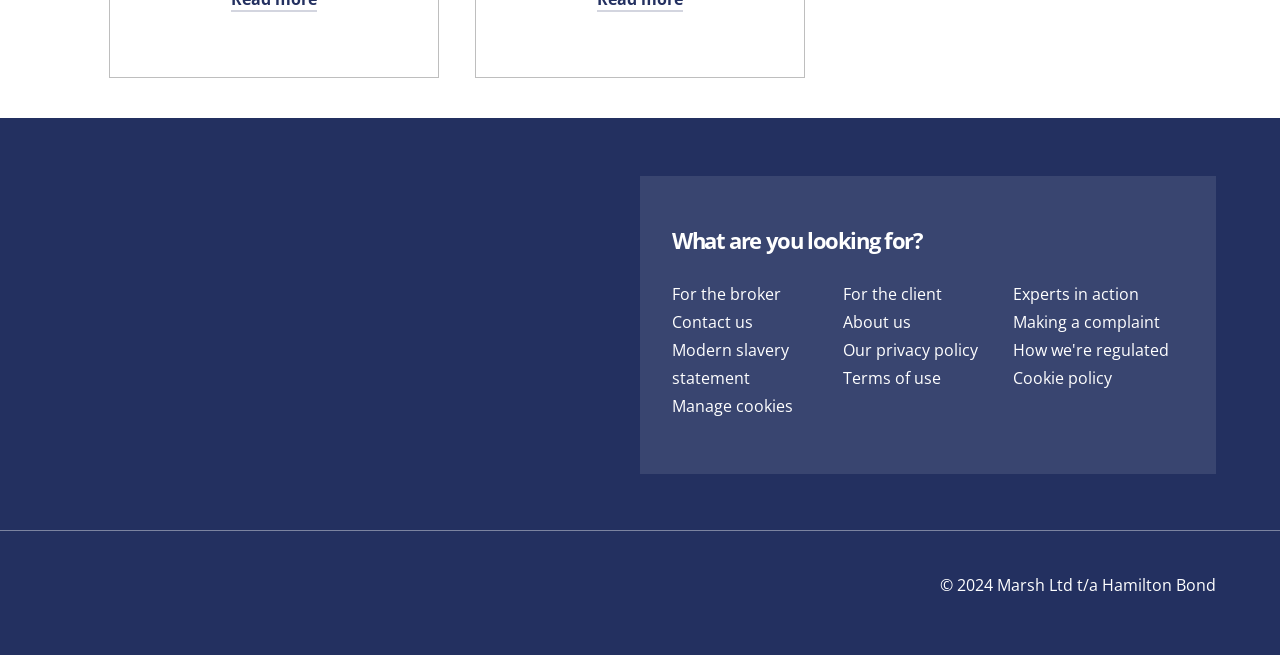Give a concise answer using only one word or phrase for this question:
How many links are in the top section?

3